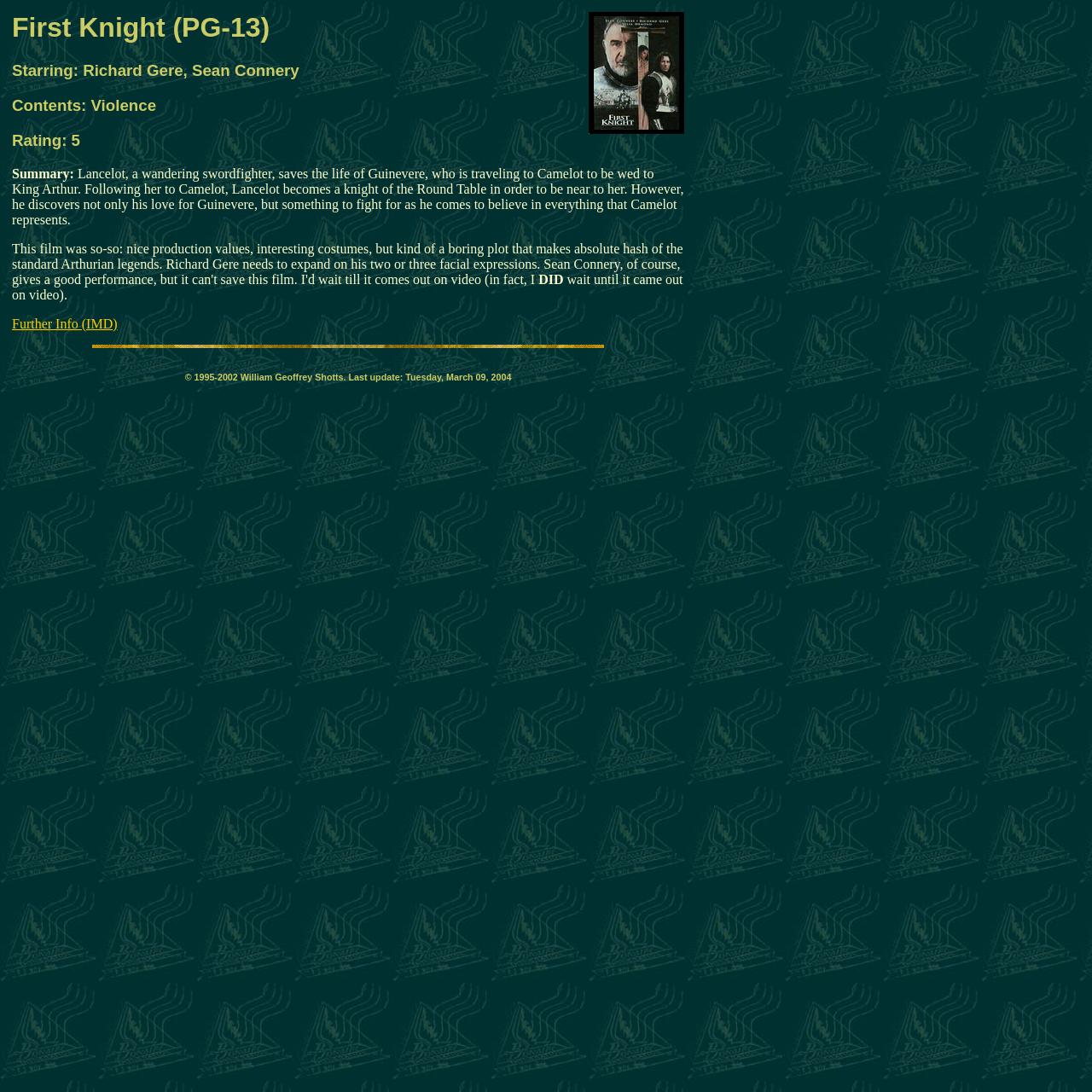Who are the main stars of the movie First Knight?
From the screenshot, provide a brief answer in one word or phrase.

Richard Gere, Sean Connery